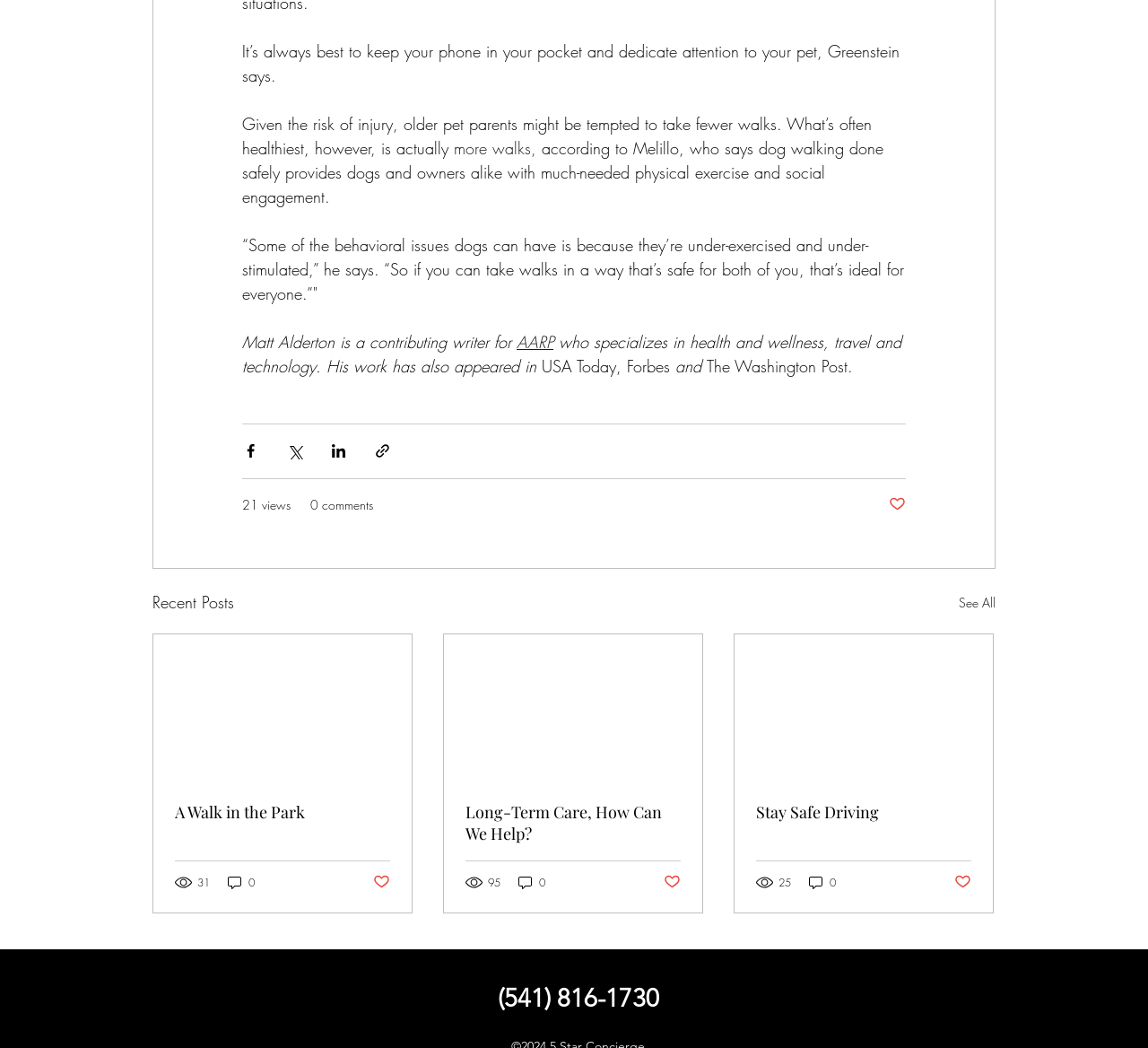Who is the author of the article quoted in the first paragraph?
Give a one-word or short-phrase answer derived from the screenshot.

Greenstein